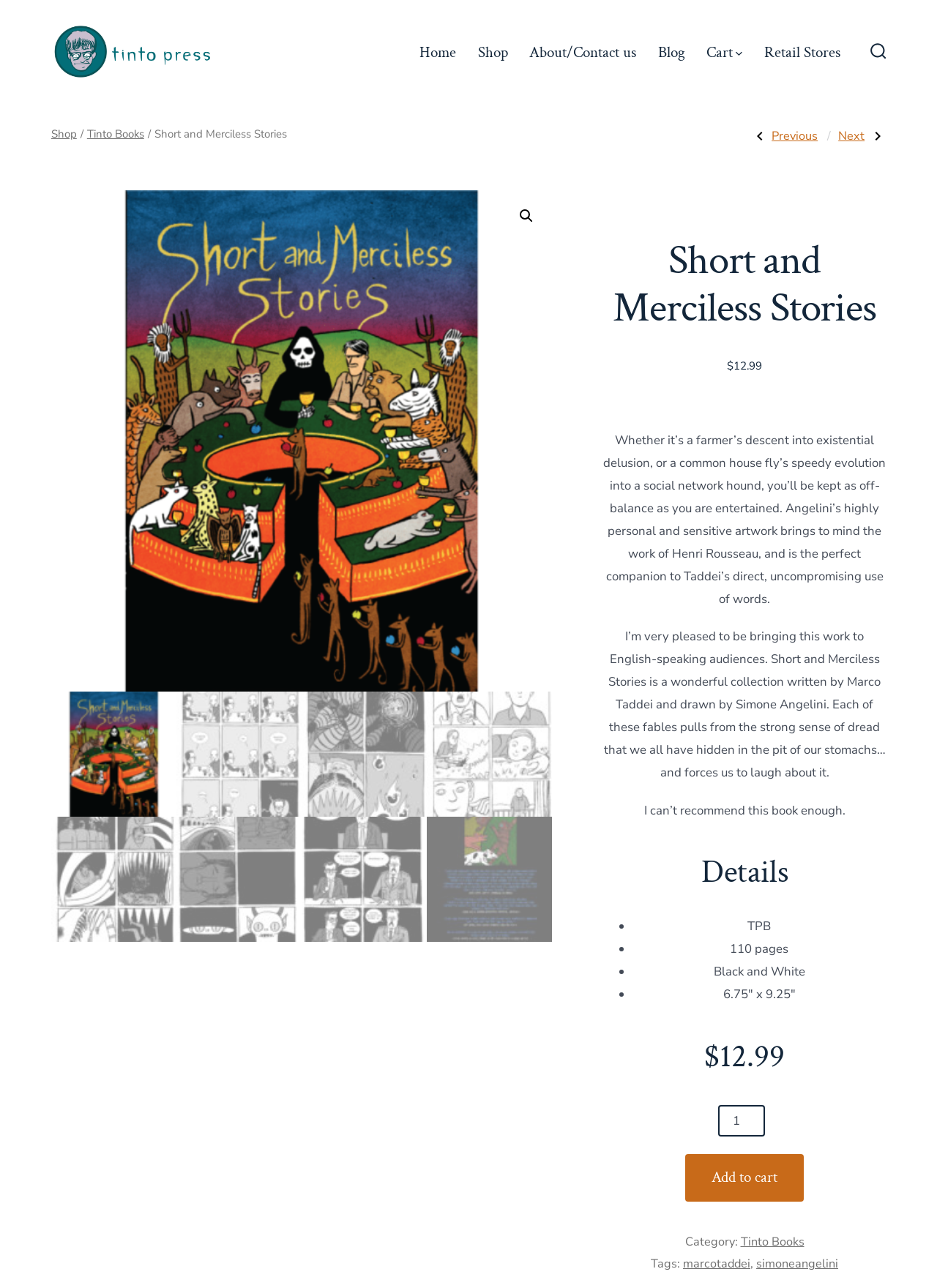What is the format of the book?
Answer briefly with a single word or phrase based on the image.

TPB